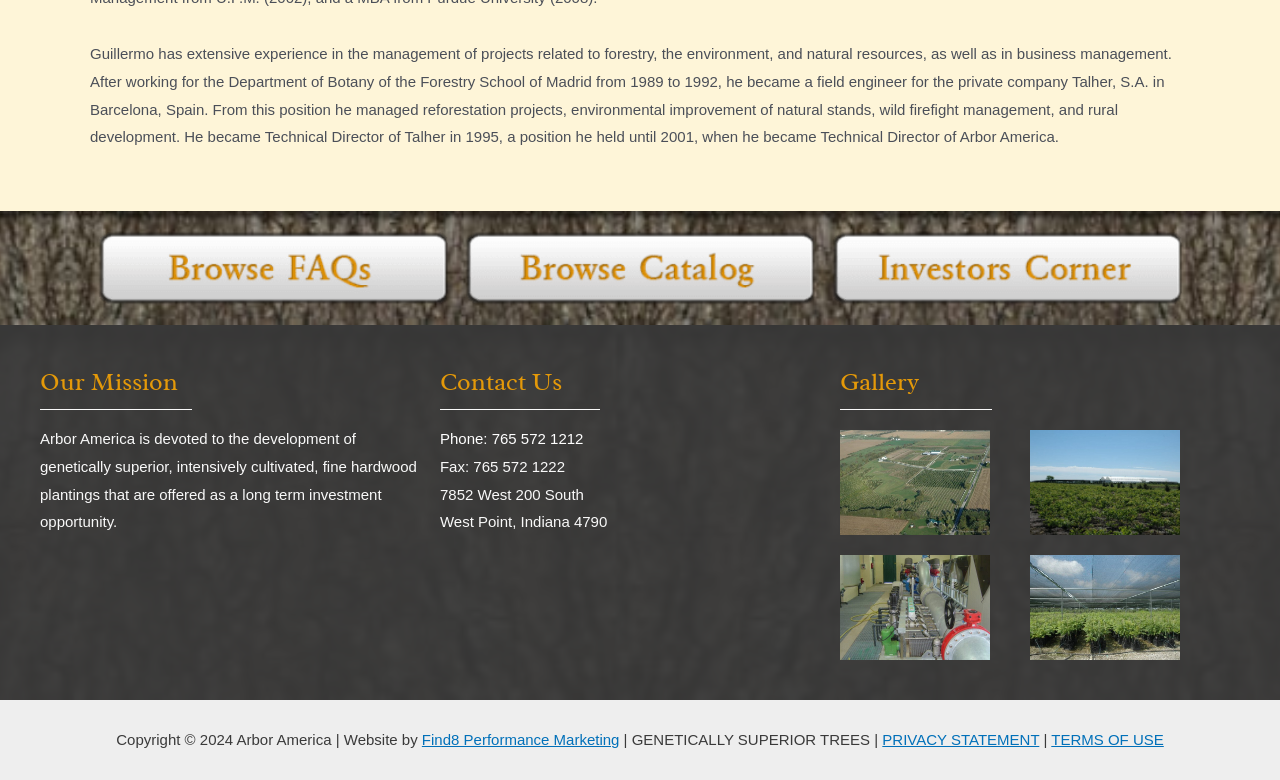Find the bounding box of the UI element described as: "Phone: 765 572 1212". The bounding box coordinates should be given as four float values between 0 and 1, i.e., [left, top, right, bottom].

[0.344, 0.551, 0.456, 0.573]